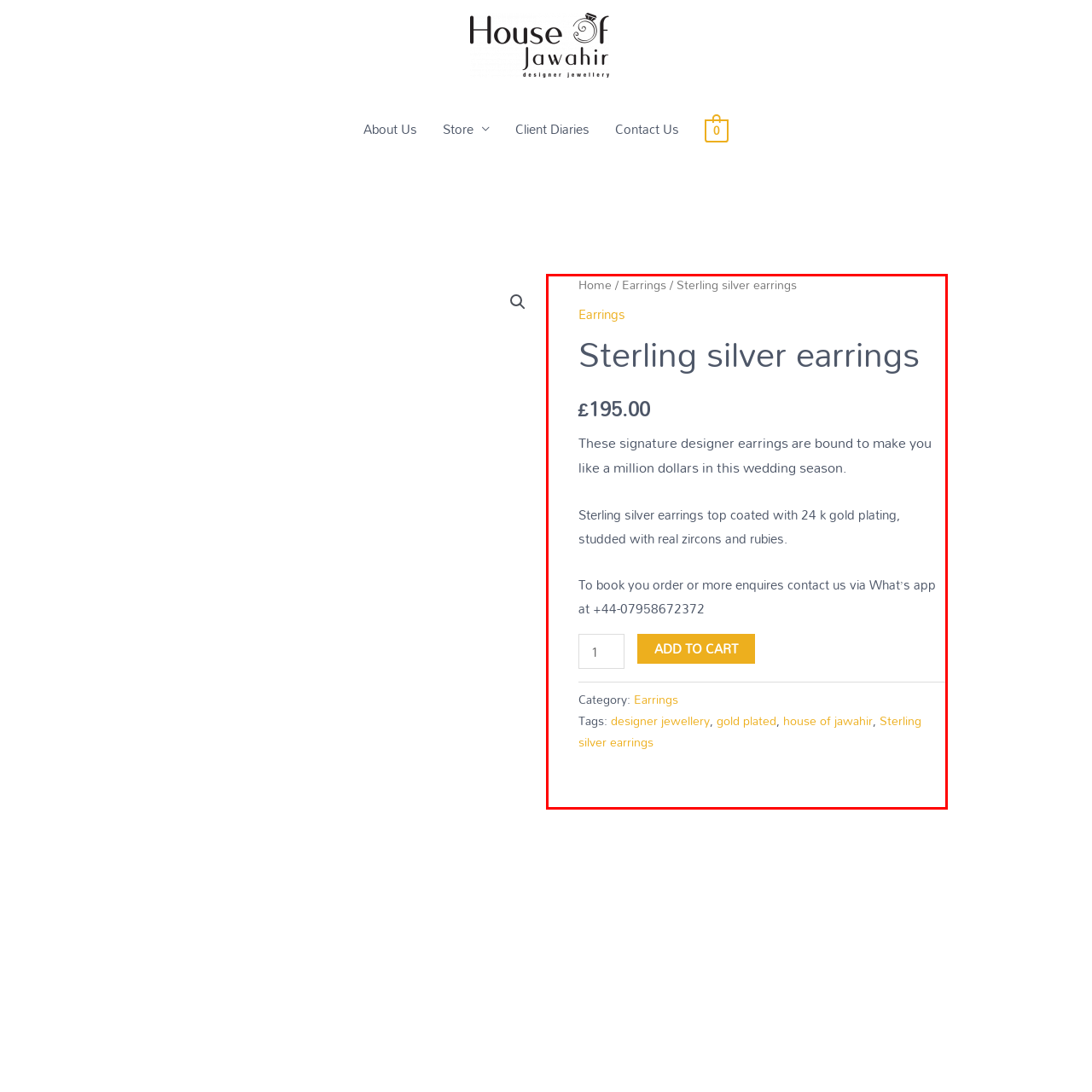Focus on the area marked by the red boundary, What type of jewellery is the earrings categorized as? Answer concisely with a single word or phrase.

Designer jewellery